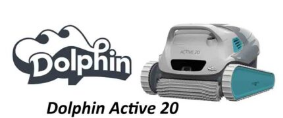Provide a brief response using a word or short phrase to this question:
What is the primary function of the Dolphin Active 20?

Pool cleaning